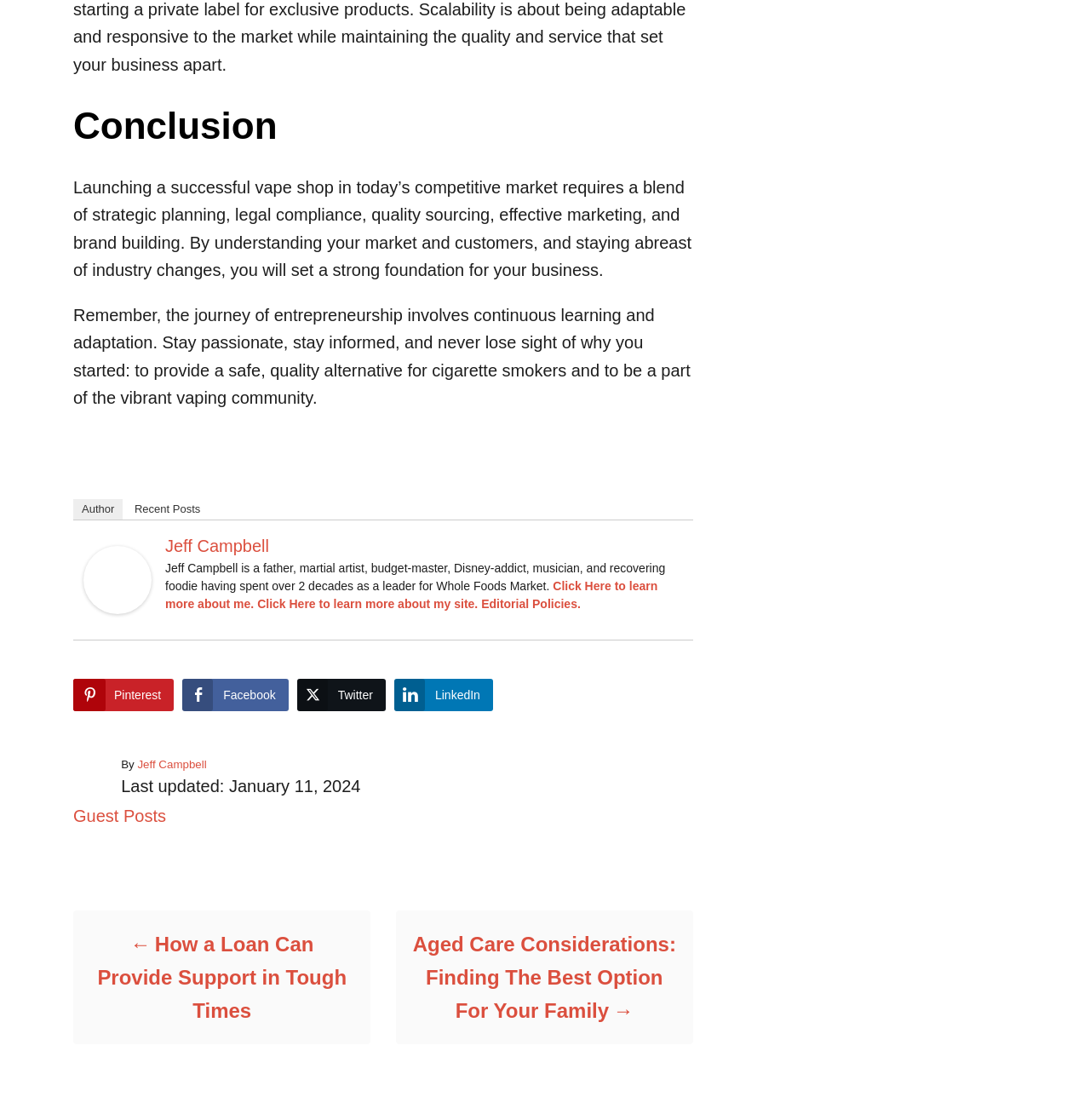Find the bounding box coordinates of the area to click in order to follow the instruction: "Go to the next post".

[0.379, 0.828, 0.62, 0.917]